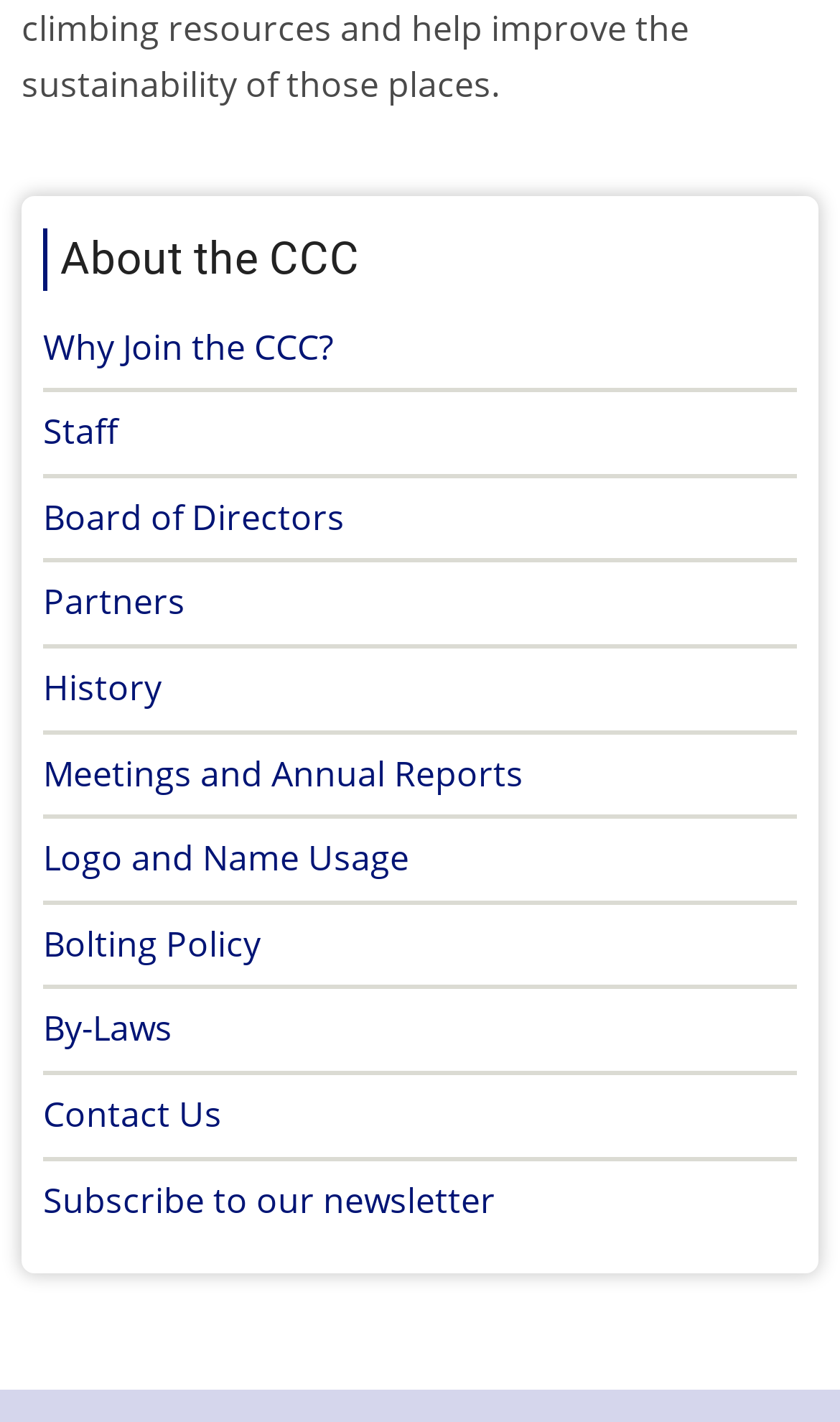Respond concisely with one word or phrase to the following query:
What is the position of the 'Staff' link in the navigation menu?

Second